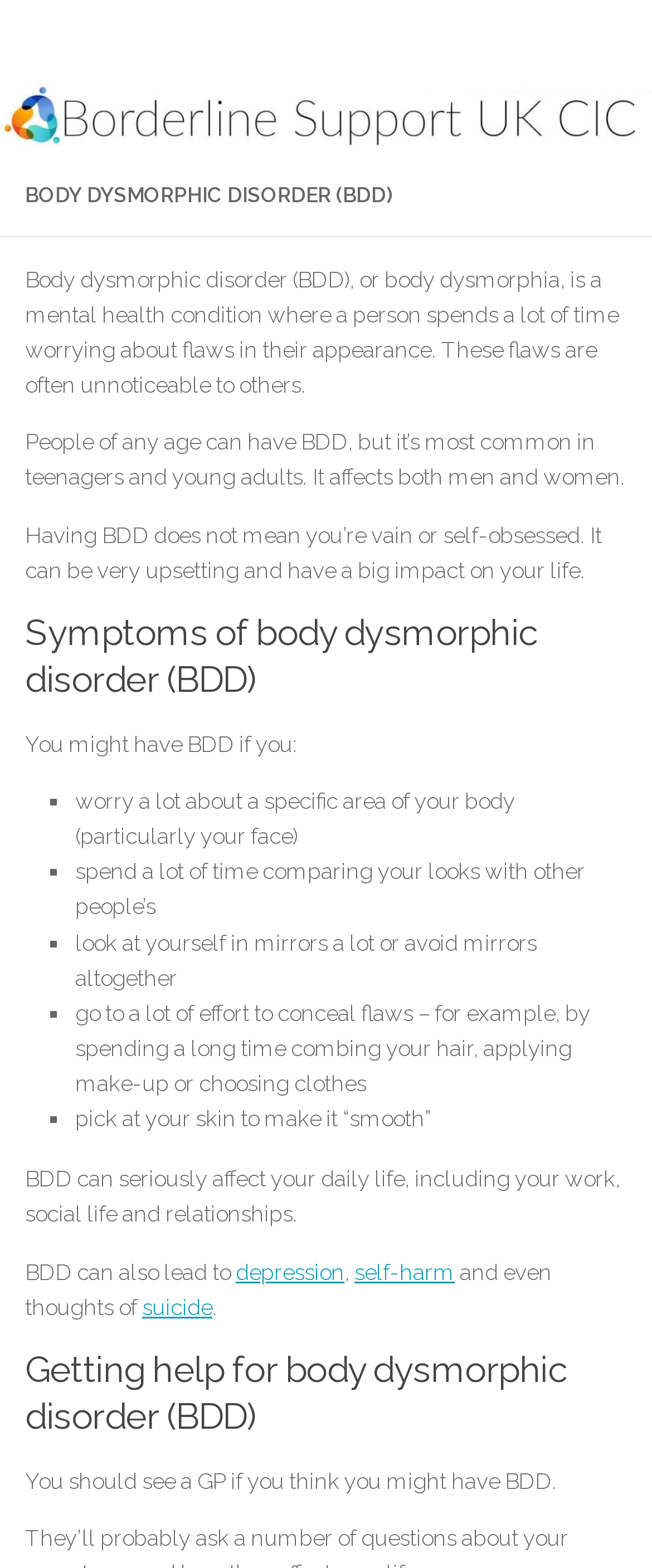Can you locate the main headline on this webpage and provide its text content?

BODY DYSMORPHIC DISORDER (BDD)